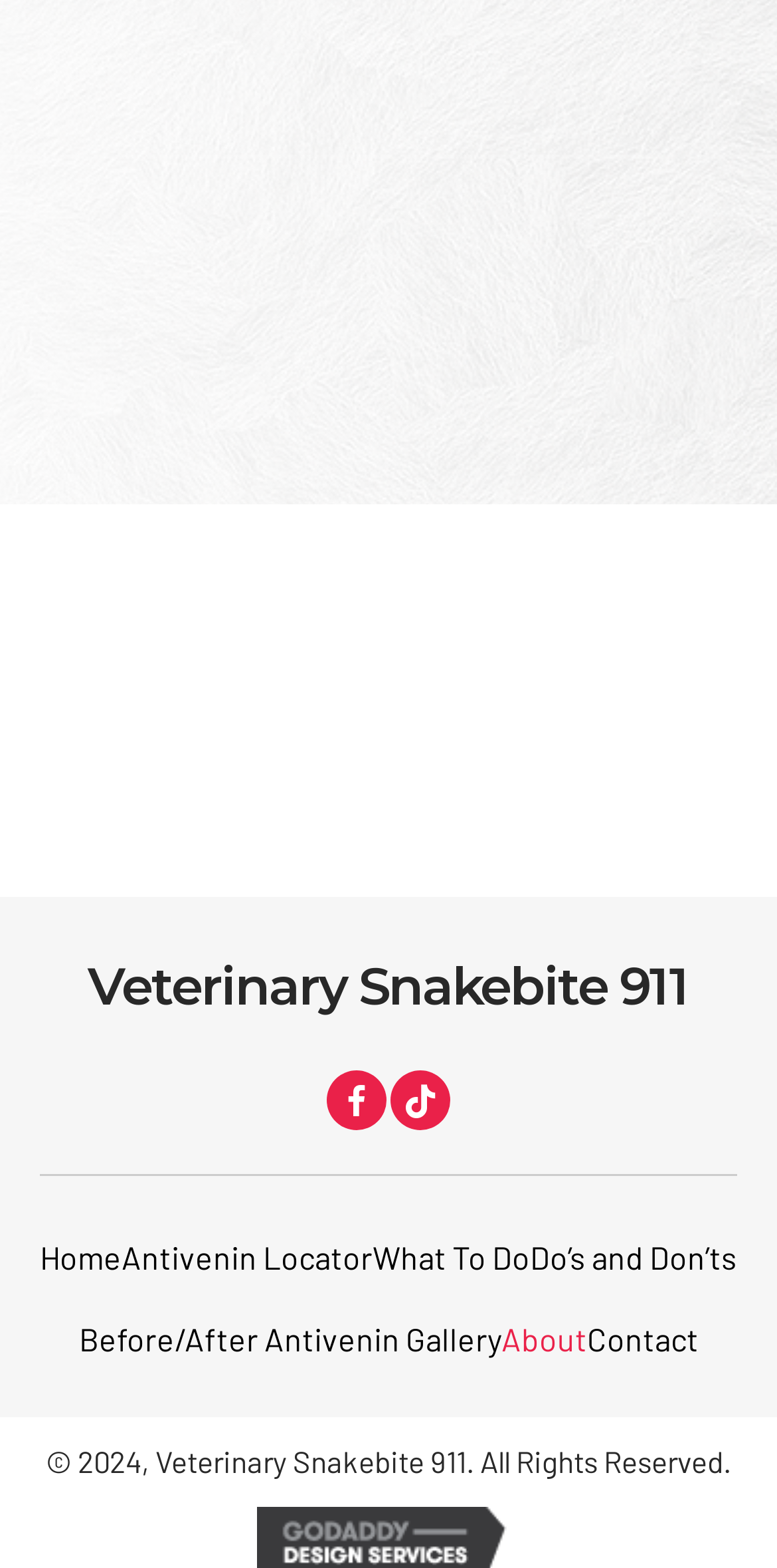Determine the bounding box coordinates for the area that should be clicked to carry out the following instruction: "Go to the 'About' page".

[0.645, 0.828, 0.755, 0.88]